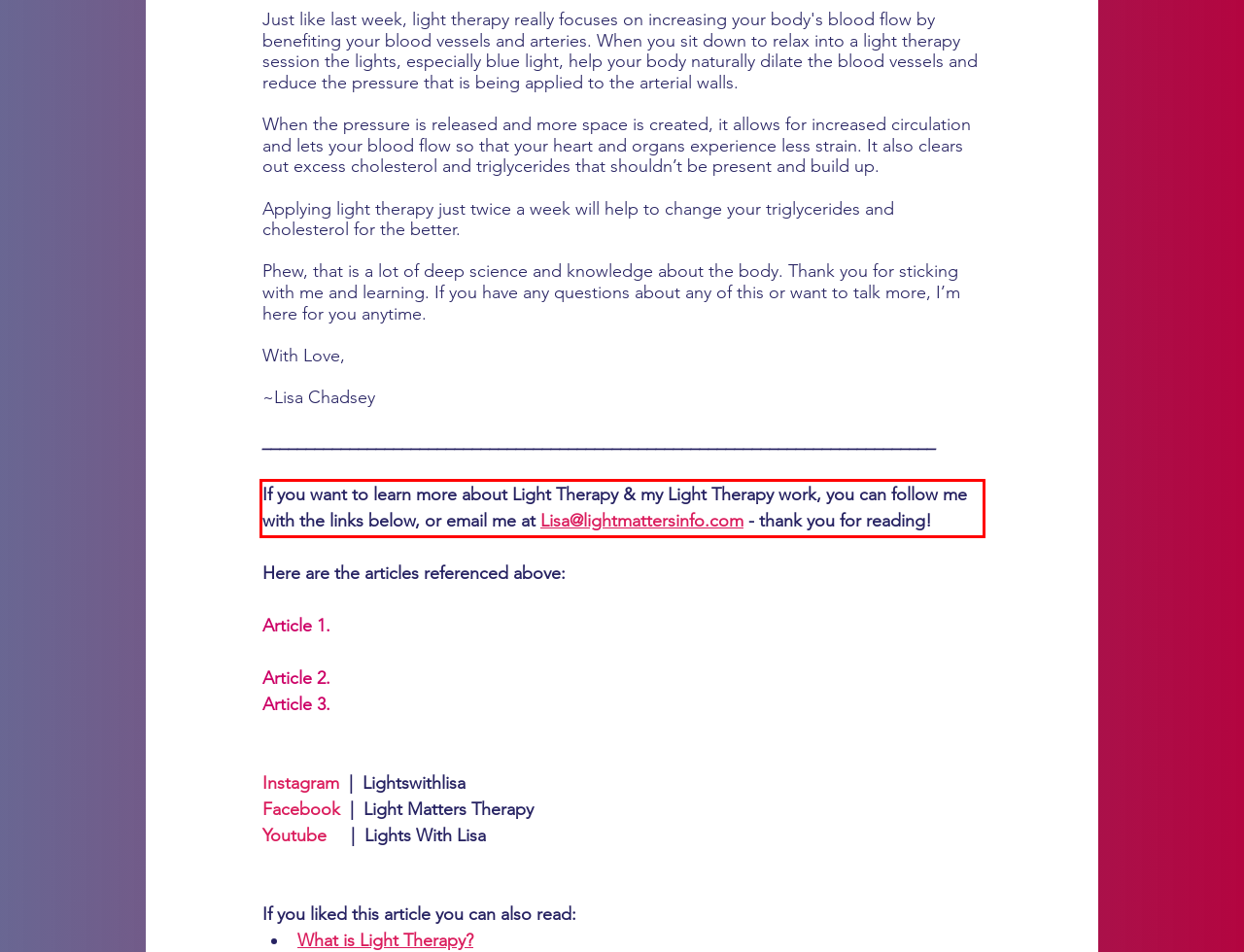Analyze the red bounding box in the provided webpage screenshot and generate the text content contained within.

If you want to learn more about Light Therapy & my Light Therapy work, you can follow me with the links below, or email me at Lisa@lightmattersinfo.com - thank you for reading!